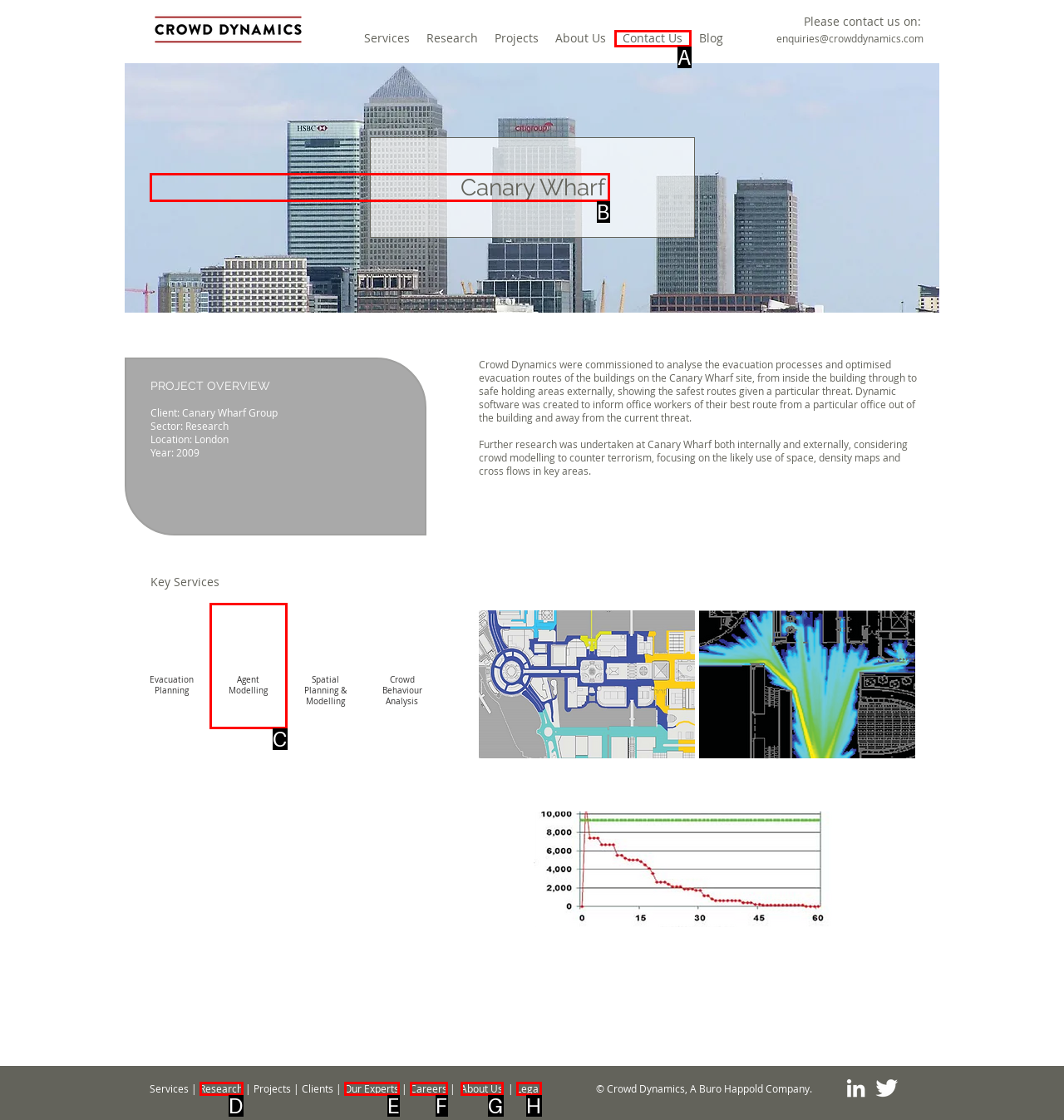For the given instruction: Read more about the 'Canary Wharf' project, determine which boxed UI element should be clicked. Answer with the letter of the corresponding option directly.

B